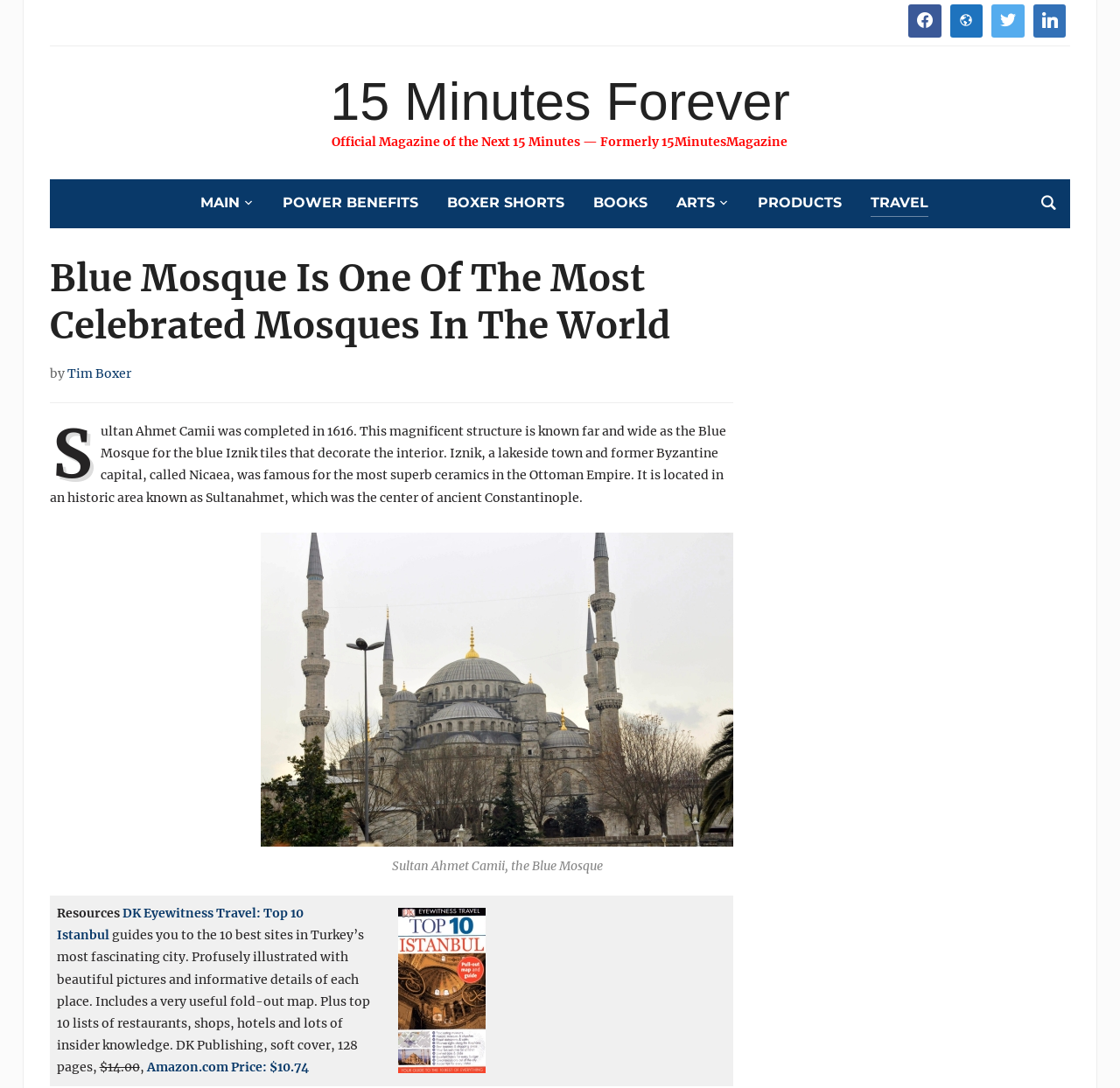Give a one-word or one-phrase response to the question: 
What is the material used for the interior decoration of the Blue Mosque?

Iznik tiles